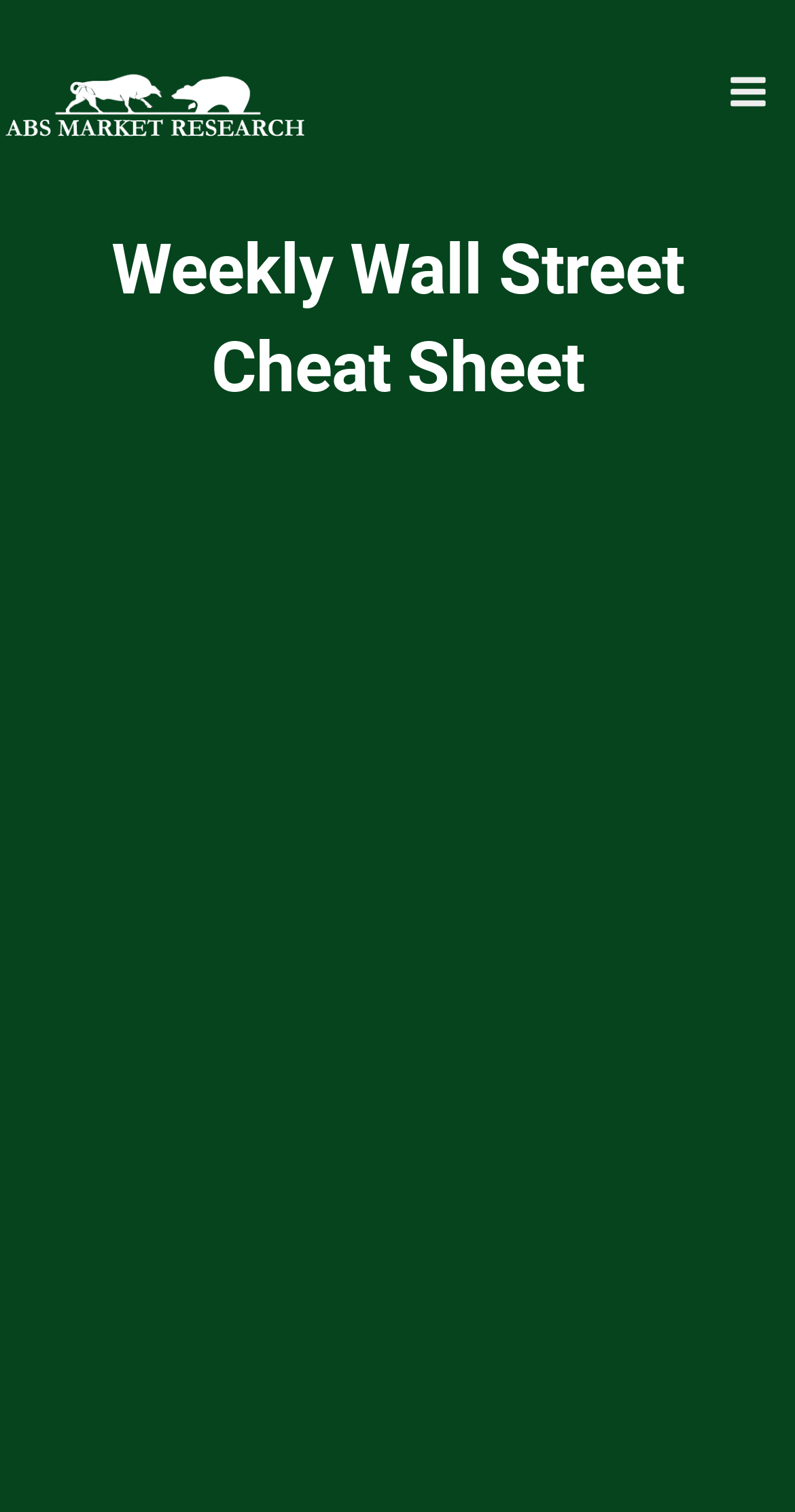Please use the details from the image to answer the following question comprehensively:
How can users access the main menu?

The main menu can be accessed by clicking the 'Main Menu' button, which is currently not expanded, as indicated by the 'expanded: False' property.